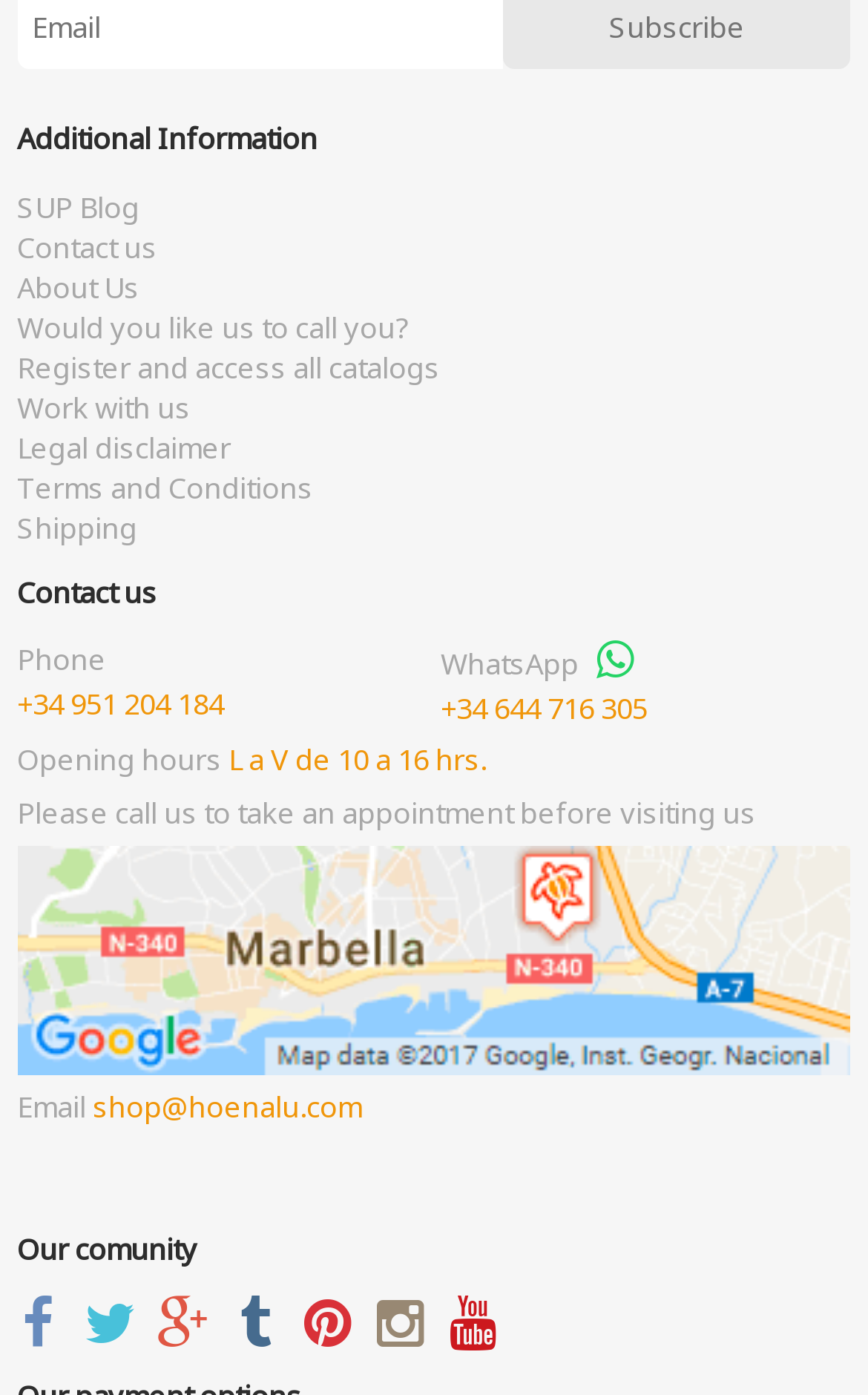What is the email address of HoeNalu?
Using the details from the image, give an elaborate explanation to answer the question.

The email address can be found in the 'Email' section, where it is listed as 'shop' followed by '@hoenalu.com', which forms the complete email address.